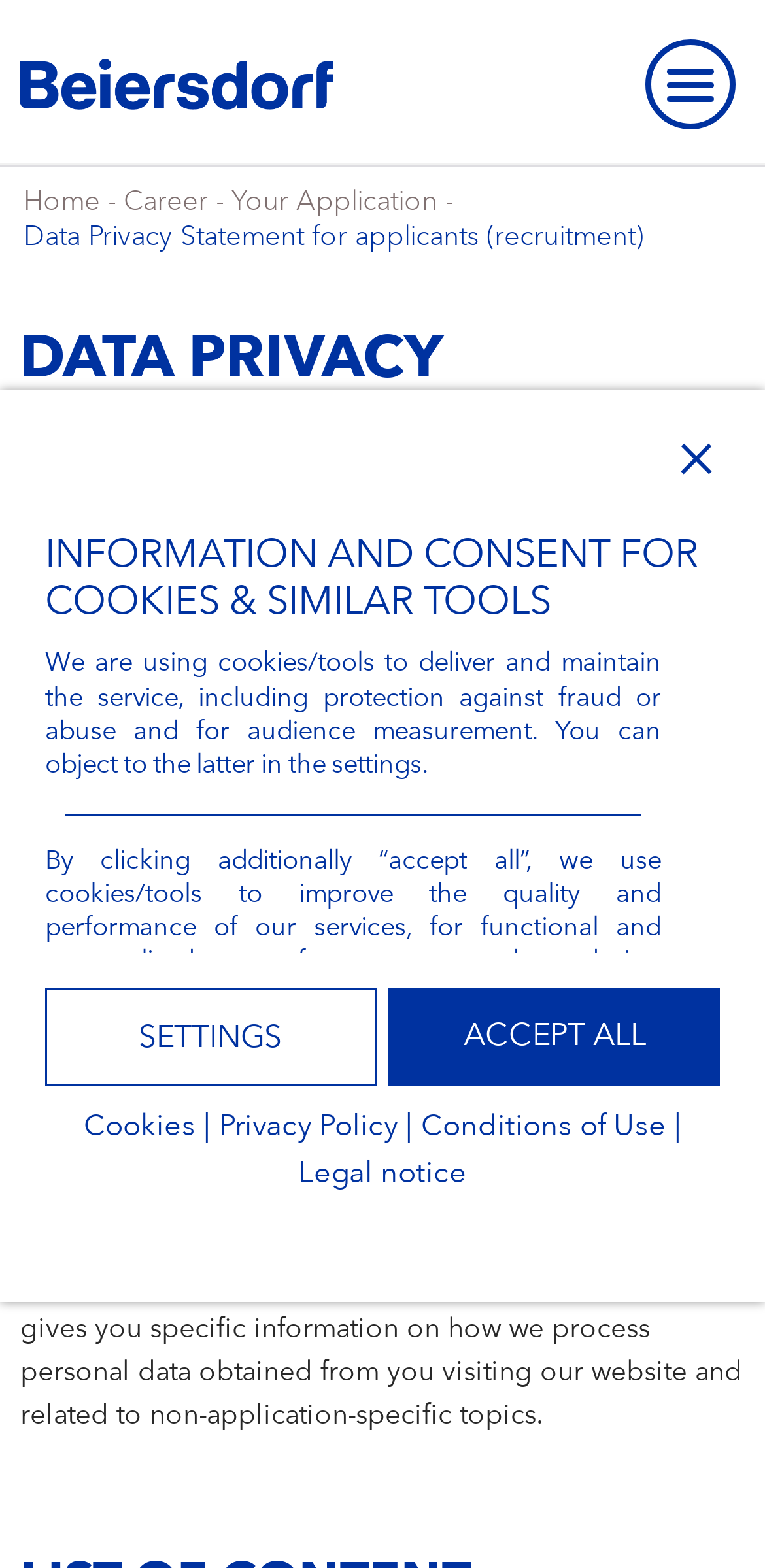How many links are there in the 'OUR HISTORY' section?
Refer to the image and offer an in-depth and detailed answer to the question.

In the 'OUR HISTORY' section, there are four links: 'Our History', 'Milestones', 'Founding History', and 'Personalities'. These links are all related to the history of Beiersdorf.